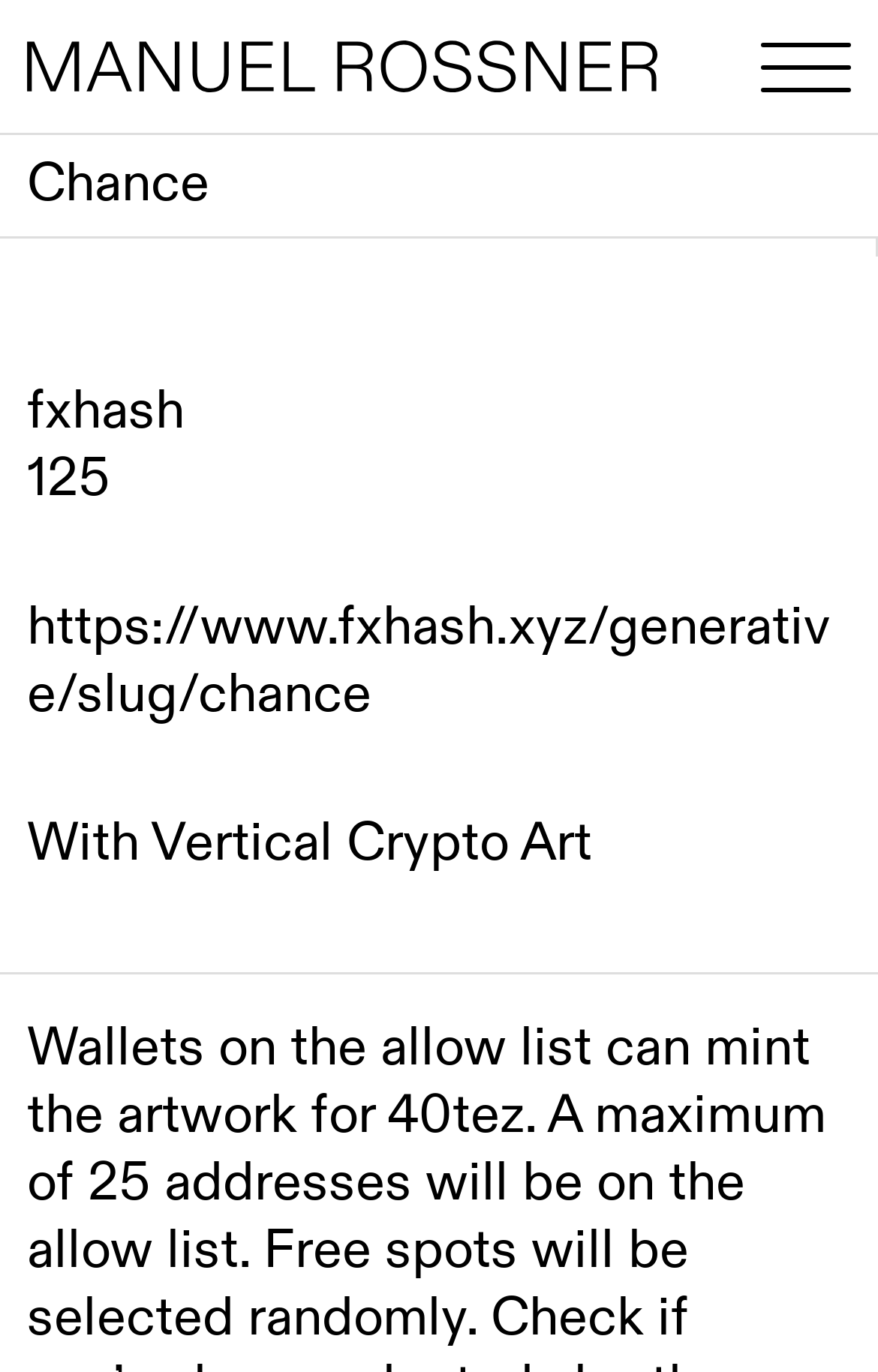Write a detailed summary of the webpage.

This webpage is about Chance by Manuel Rossner. At the top left corner, there is a logo image with a link to the homepage. Next to the logo, there is a navigation menu for mobile devices. 

Below the logo, there is a heading "Chance" in a prominent position. On the right side of the heading, there is a button. 

In the middle section of the page, there are several lines of text. The first line reads "fxhash" and "125". Below that, there is a link to a webpage about a generative art project called "Chance" on fxhash.xyz. The text "With" is followed by a link to "Vertical Crypto Art". 

Further down, there is a section with contact information. The heading "CONTACT" is followed by the name "Manuel Rossner", an email address, and a postal address in Berlin. 

Below the contact information, there is another section with the heading "POSTAL ADDRESS", which lists the full address. 

The last section has the heading "RESSOURCES" and provides links to several resources, including "Imprint", "Instagram", "Privacy Policy", and "Github".